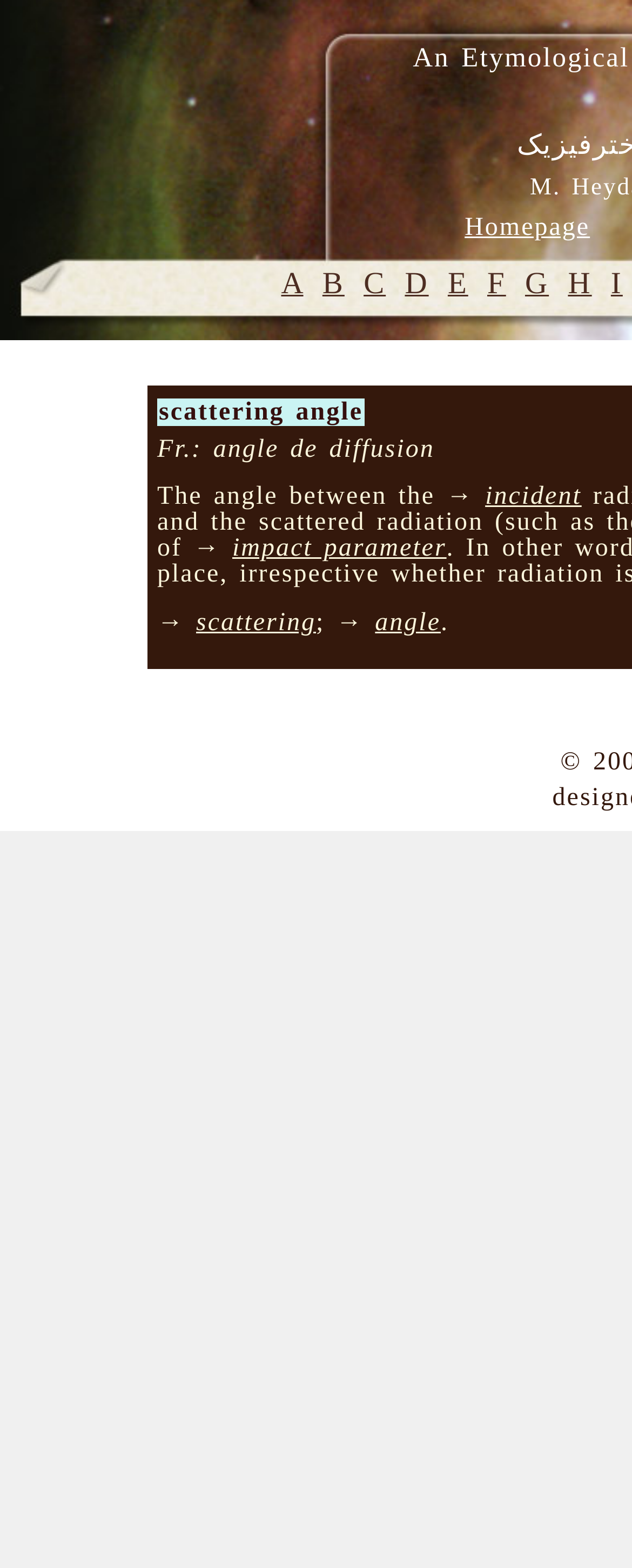Respond to the question below with a single word or phrase: How many links are under the 'I' category?

1